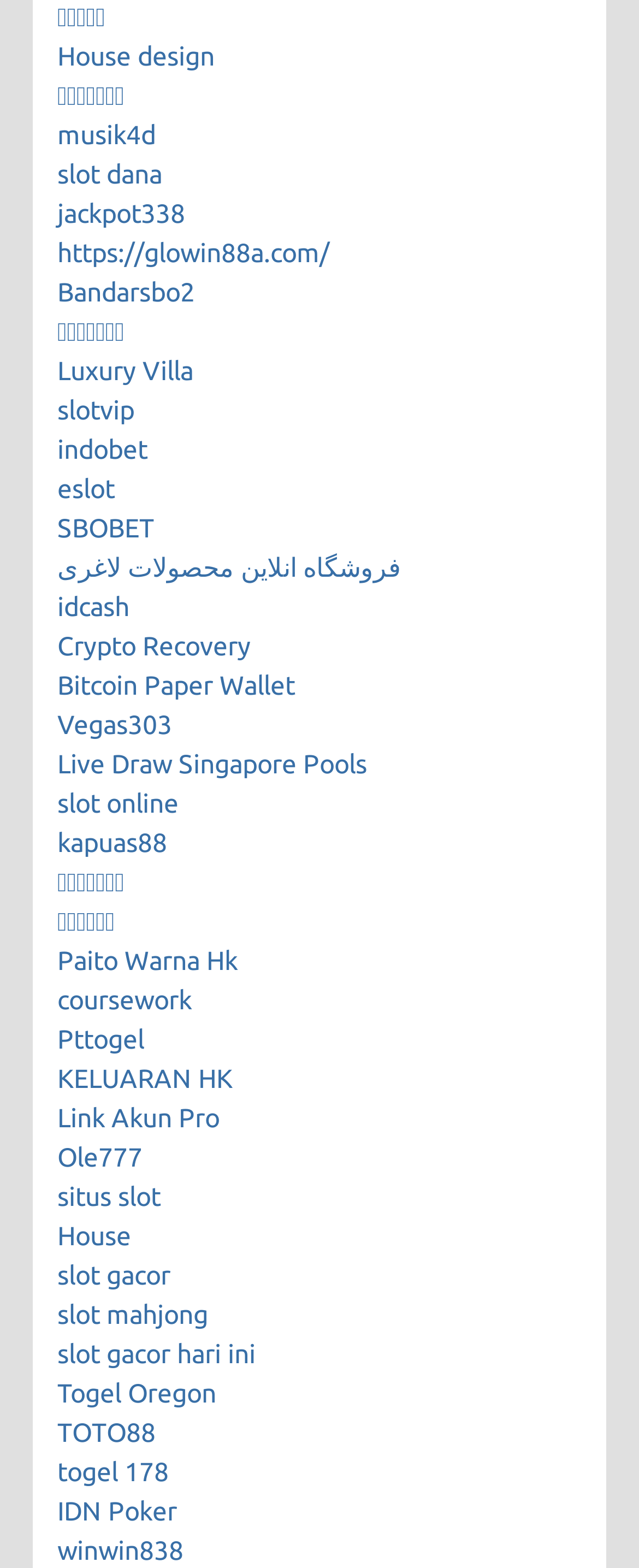Answer the following query concisely with a single word or phrase:
What is the first link on the webpage?

토토사이트